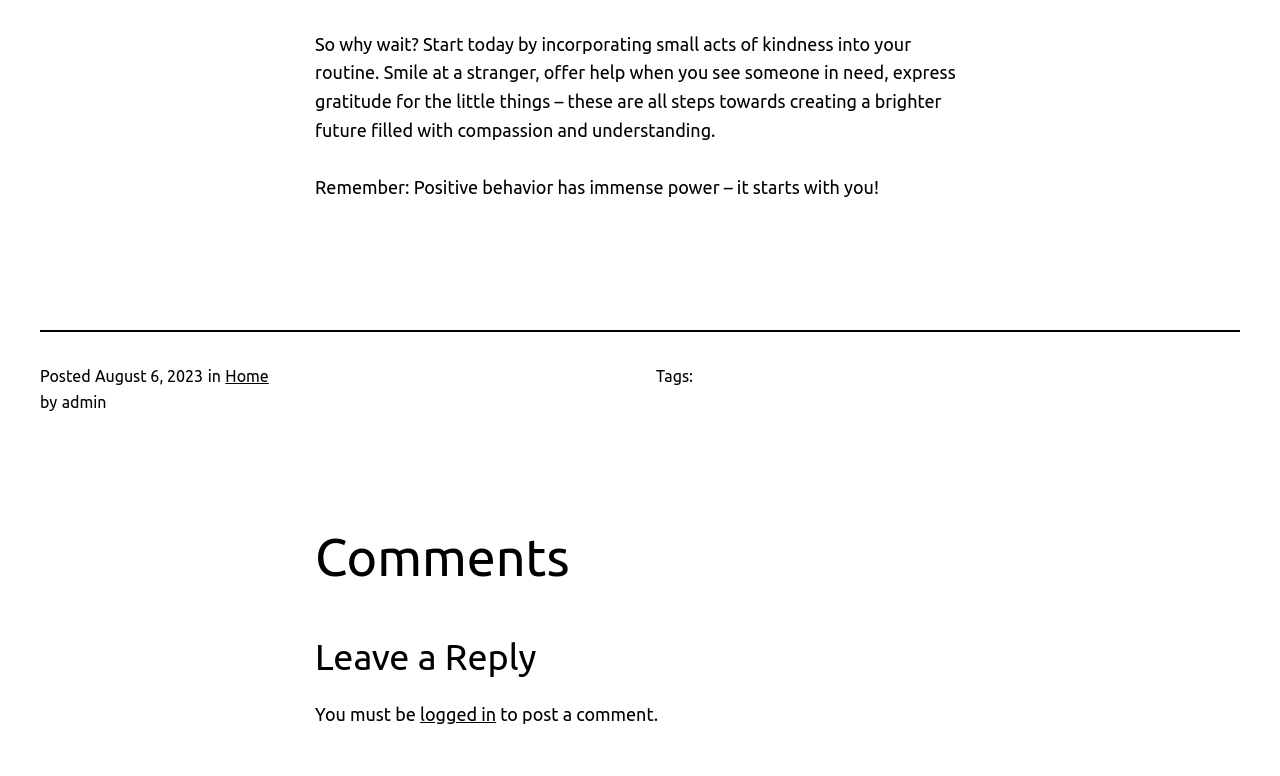What is the category of the post?
Using the details from the image, give an elaborate explanation to answer the question.

I determined the category of the post by looking at the text 'in' followed by a link element with the text 'Home', which suggests that 'Home' is the category of the post.